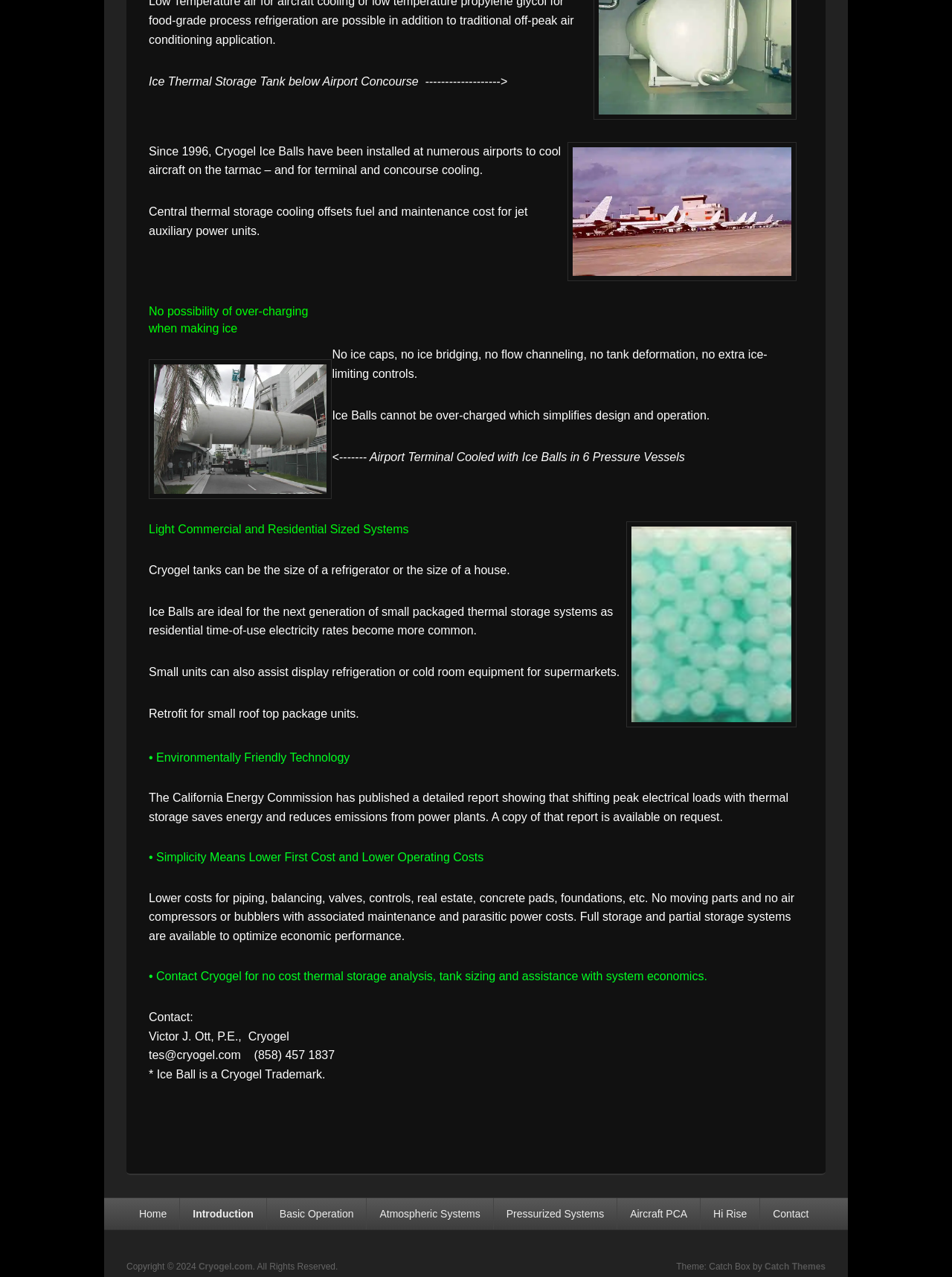What is the main topic of this webpage?
Examine the screenshot and reply with a single word or phrase.

Ice Thermal Storage Tank